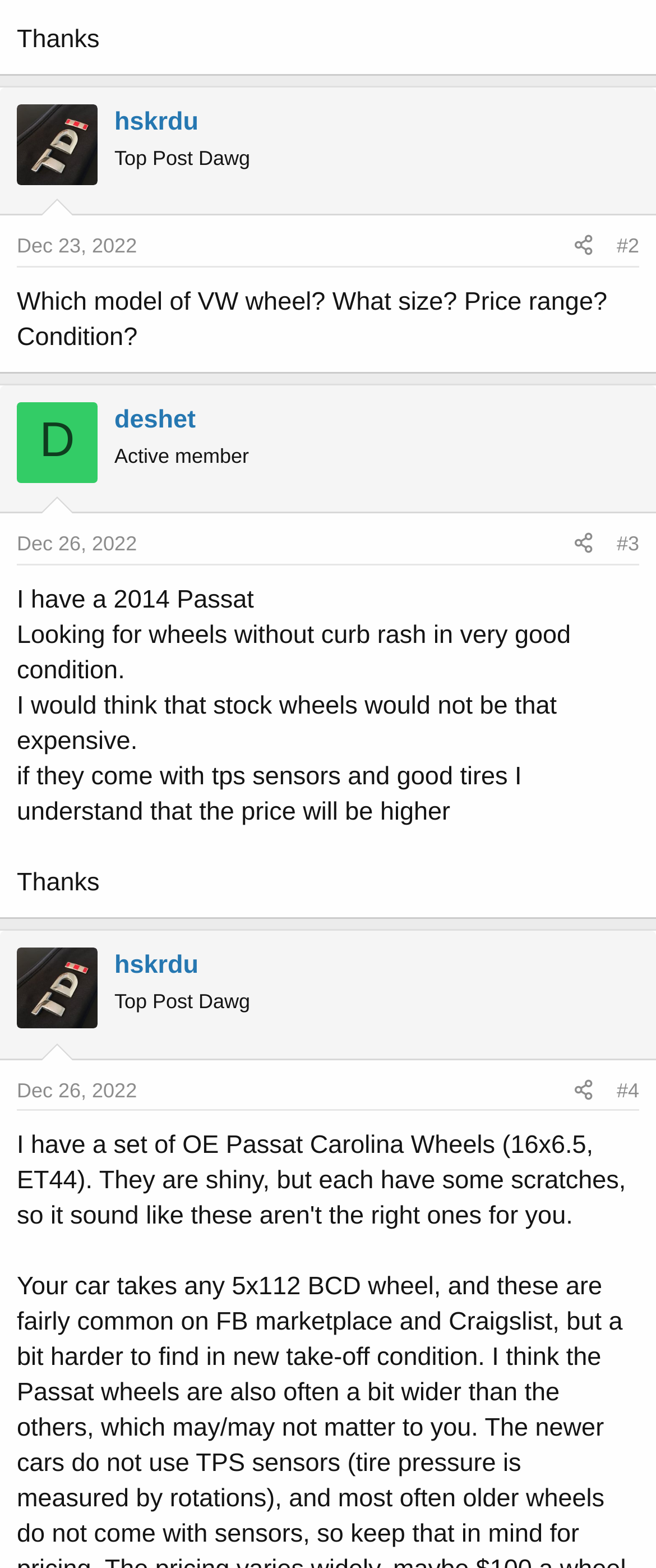Extract the bounding box for the UI element that matches this description: "Terms and rules".

[0.222, 0.199, 0.48, 0.219]